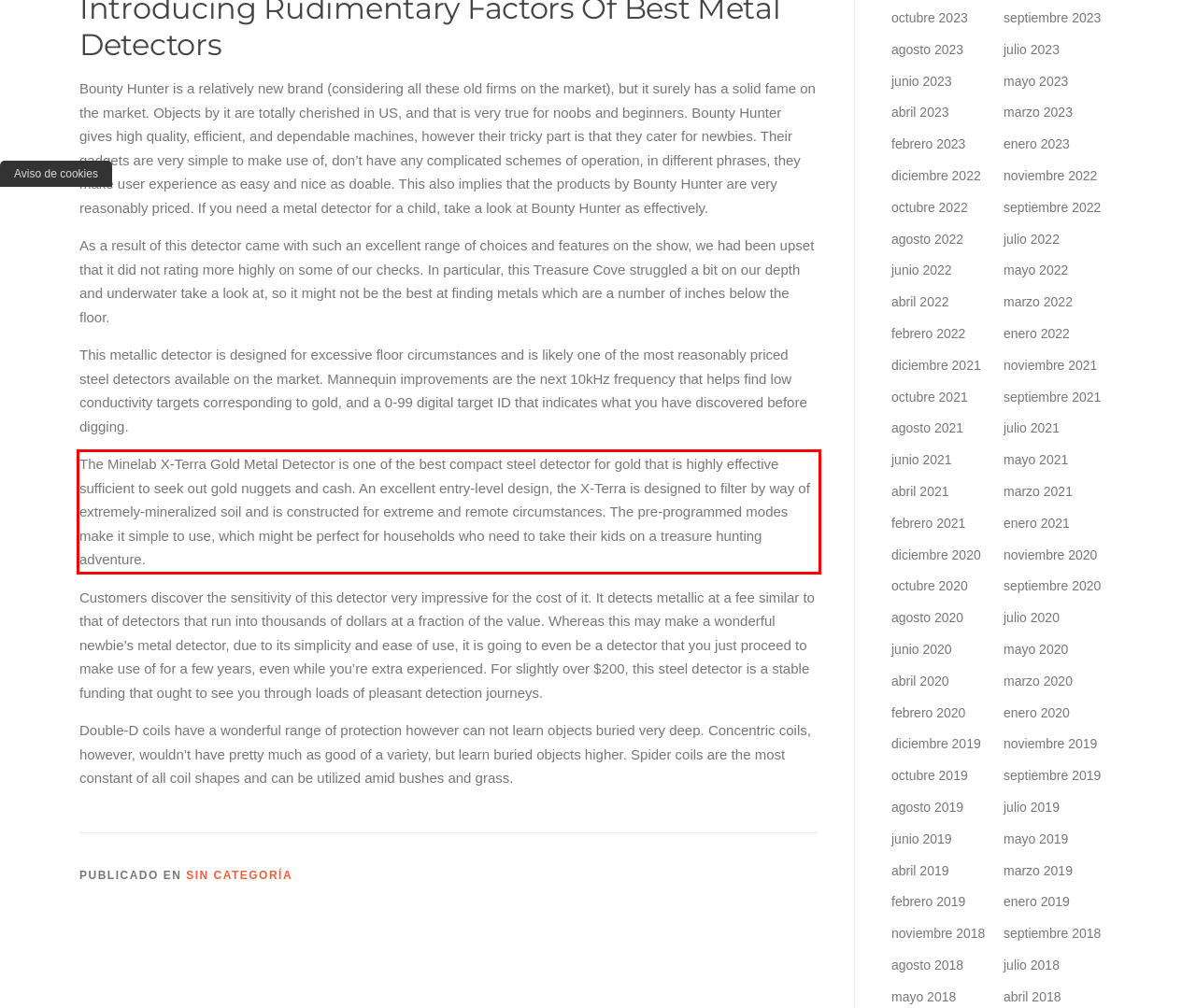View the screenshot of the webpage and identify the UI element surrounded by a red bounding box. Extract the text contained within this red bounding box.

The Minelab X-Terra Gold Metal Detector is one of the best compact steel detector for gold that is highly effective sufficient to seek out gold nuggets and cash. An excellent entry-level design, the X-Terra is designed to filter by way of extremely-mineralized soil and is constructed for extreme and remote circumstances. The pre-programmed modes make it simple to use, which might be perfect for households who need to take their kids on a treasure hunting adventure.